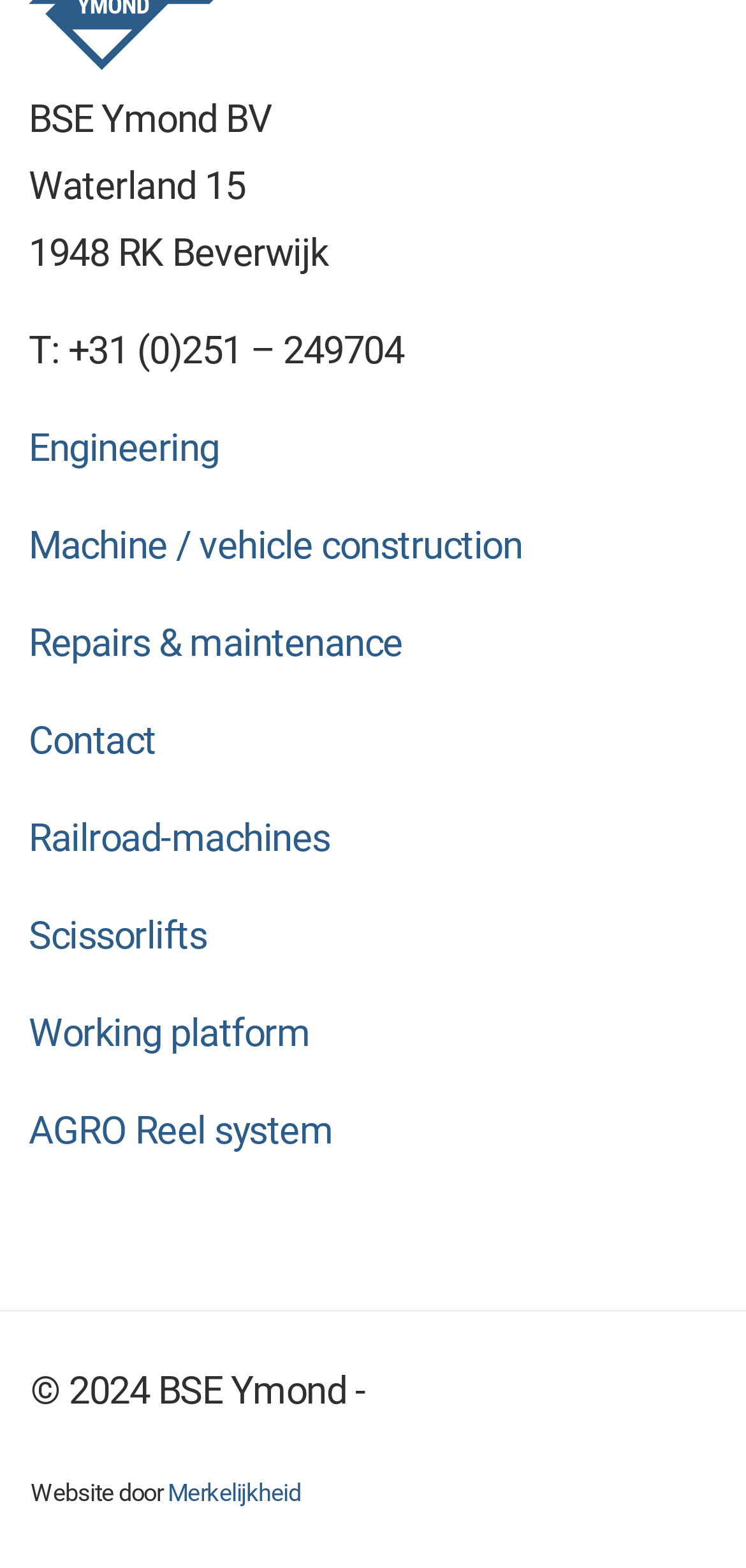Identify the bounding box coordinates of the clickable section necessary to follow the following instruction: "Learn about Railroad-machines". The coordinates should be presented as four float numbers from 0 to 1, i.e., [left, top, right, bottom].

[0.038, 0.519, 0.442, 0.549]